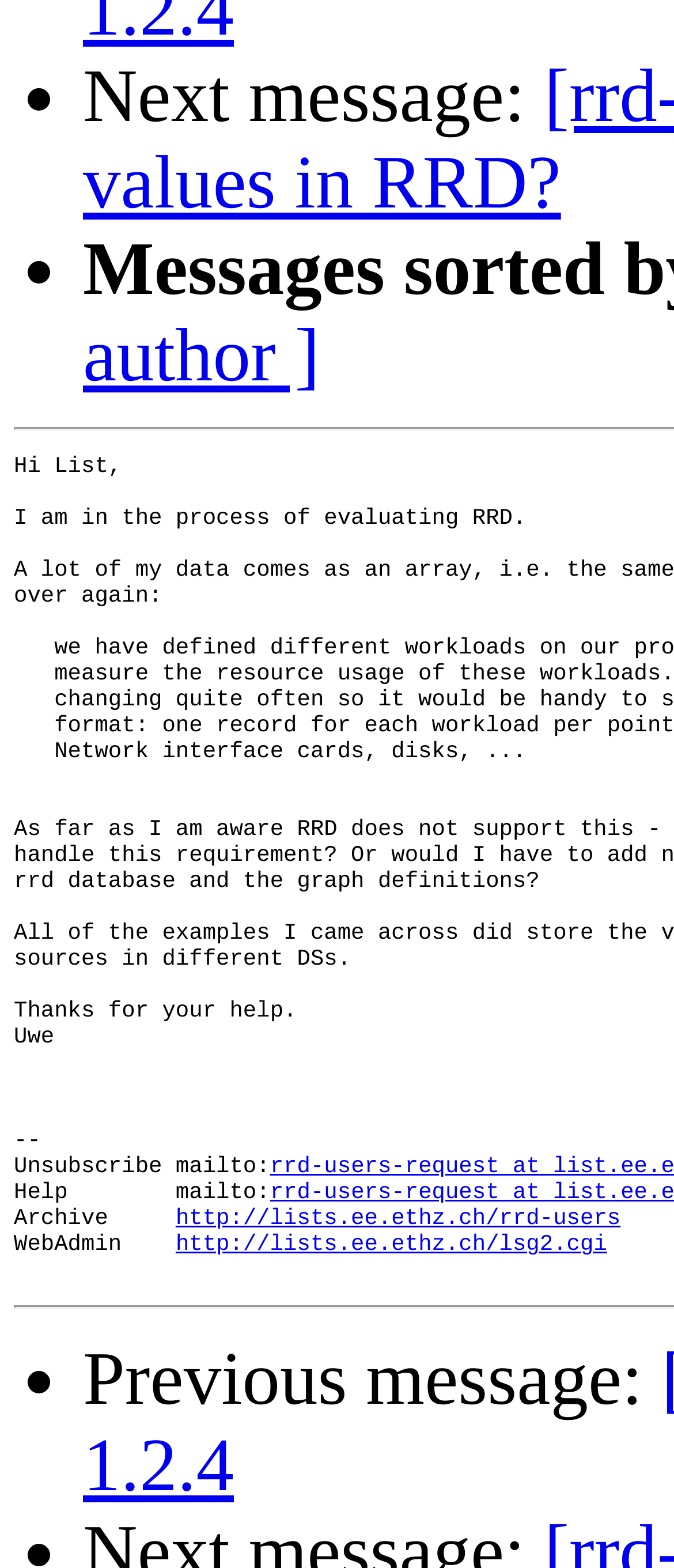Extract the bounding box for the UI element that matches this description: "http://lists.ee.ethz.ch/rrd-users".

[0.261, 0.769, 0.924, 0.785]